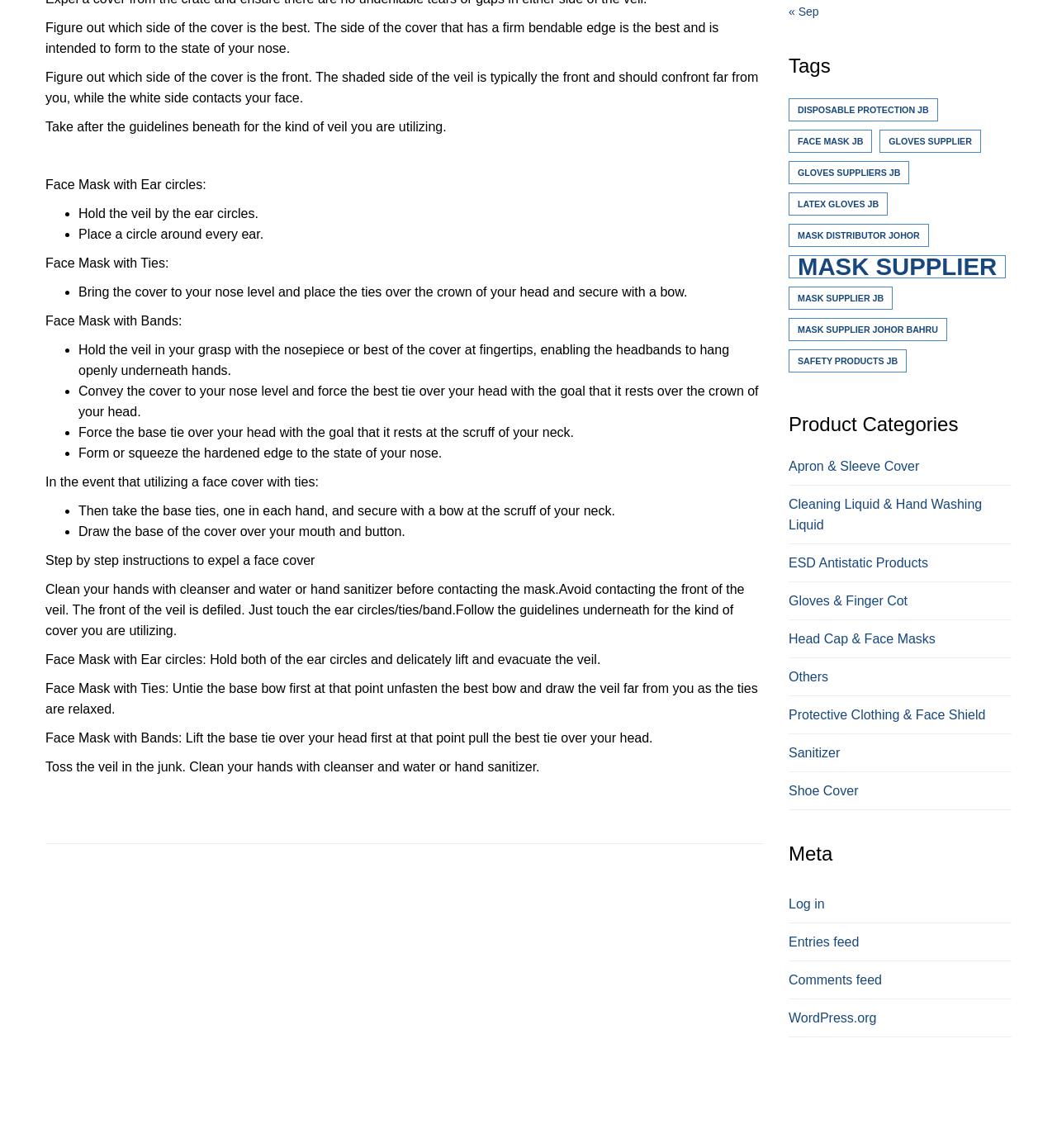What is the last step in removing a face mask with ties?
Refer to the image and give a detailed response to the question.

According to the instructions, after untying the bottom bow and then unfastening the top bow, the last step is to toss the mask in the trash and then clean your hands with soap and water or hand sanitizer.